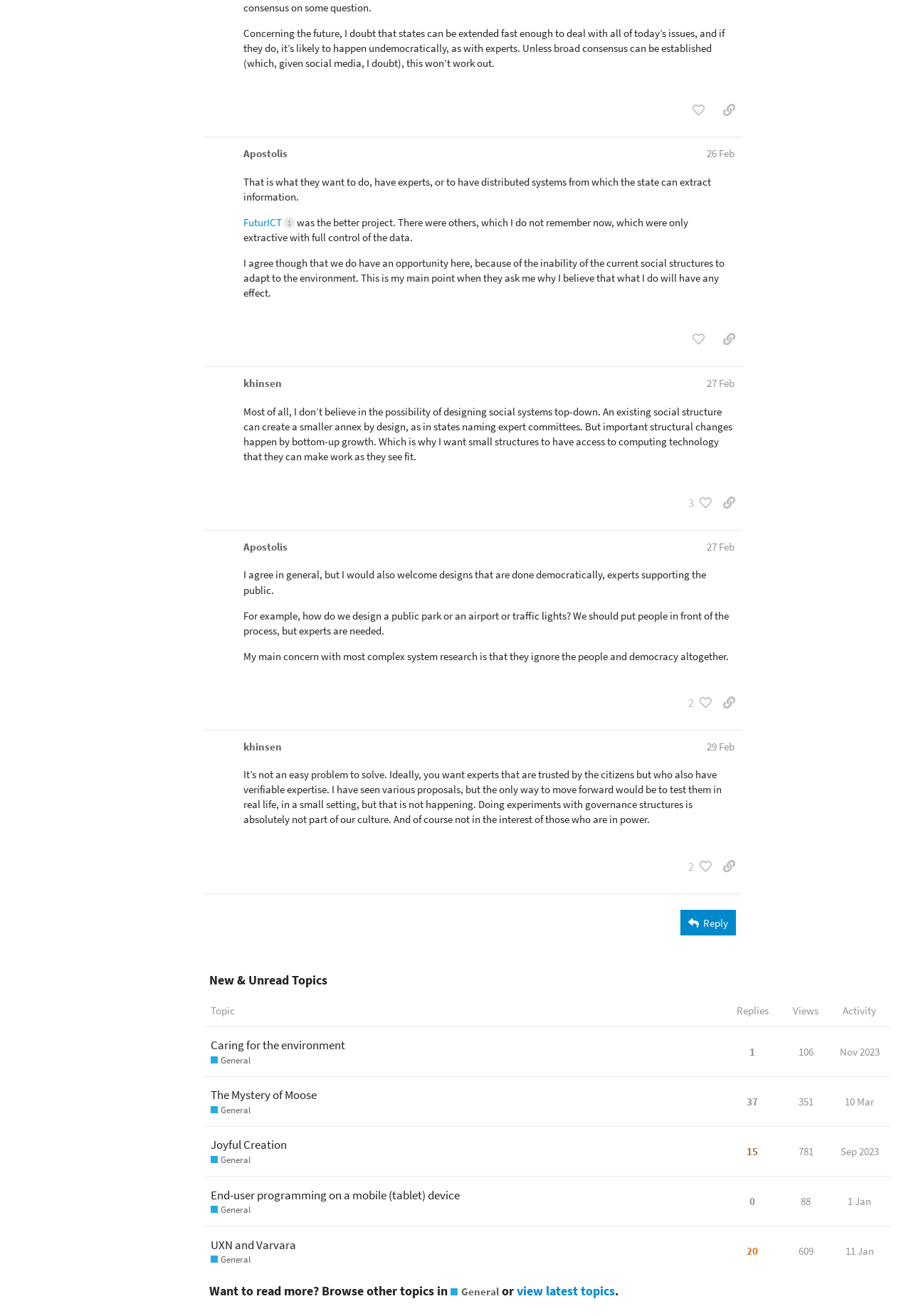Indicate the bounding box coordinates of the clickable region to achieve the following instruction: "like this post."

[0.752, 0.074, 0.781, 0.093]